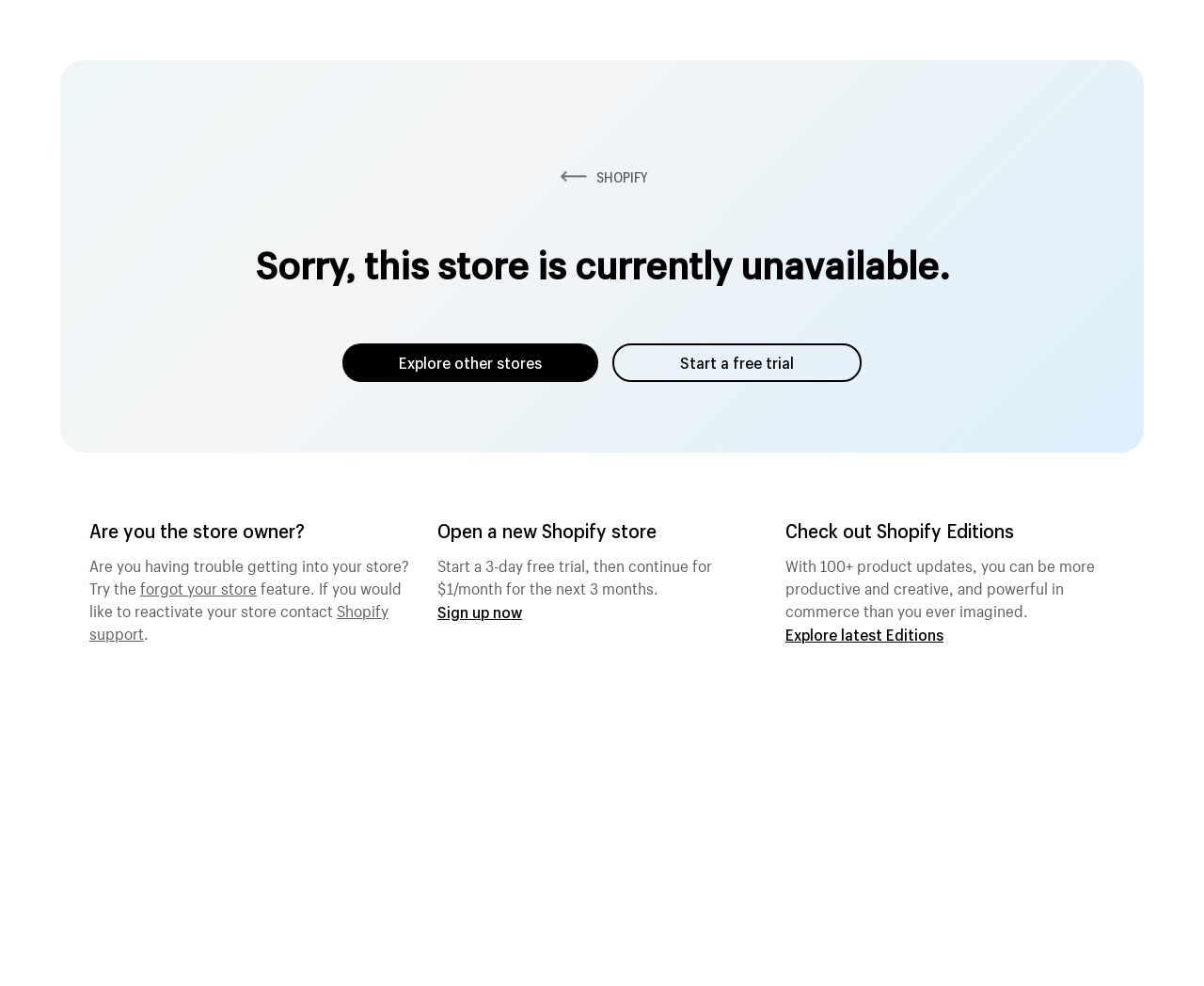Please identify the webpage's heading and generate its text content.

Sorry, this store is currently unavailable.